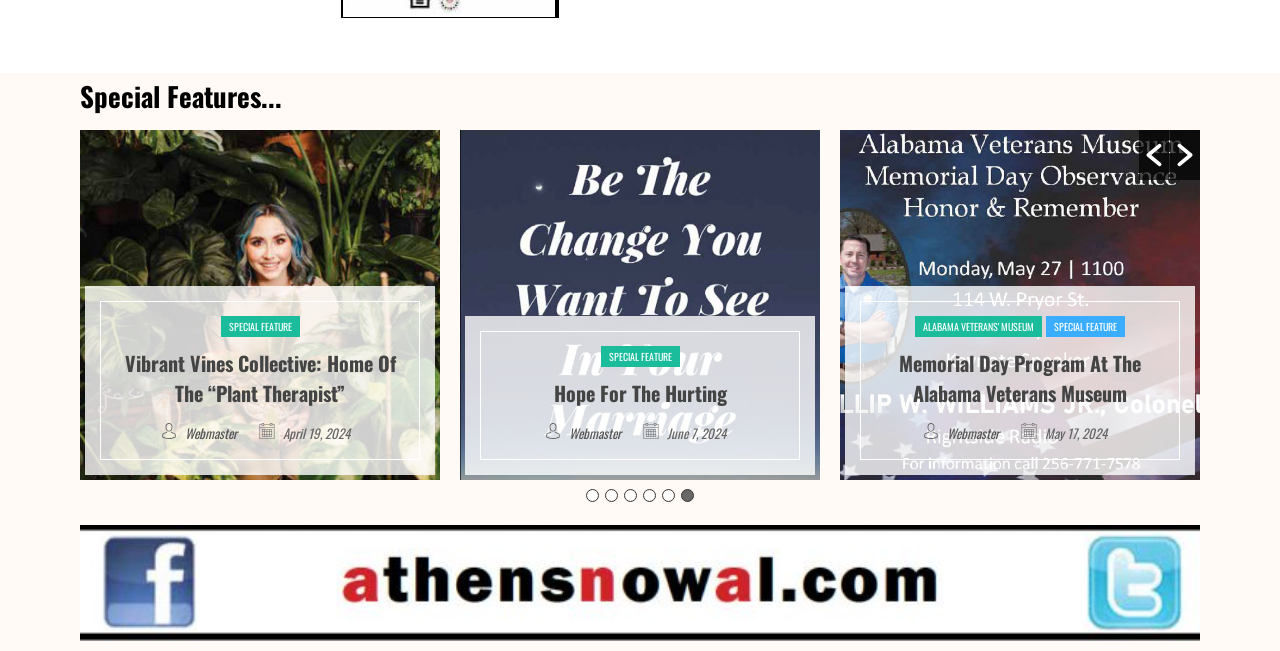Please determine the bounding box coordinates for the UI element described here. Use the format (top-left x, top-left y, bottom-right x, bottom-right y) with values bounded between 0 and 1: parent_node: SPECIAL FEATURE

[0.89, 0.2, 0.913, 0.277]